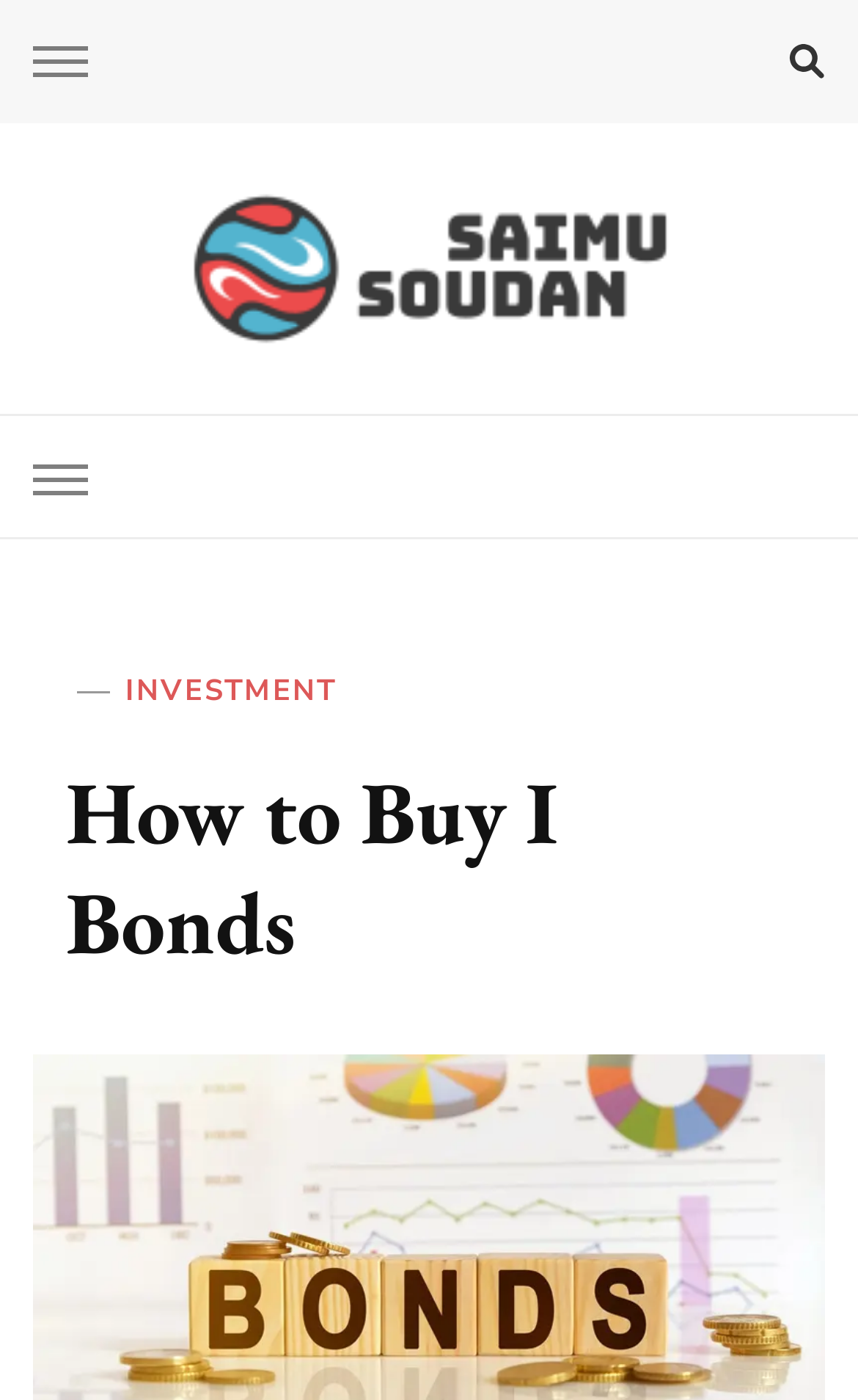What is the purpose of the 'INVESTMENT' link?
Please provide a full and detailed response to the question.

The 'INVESTMENT' link is located under the header, which suggests that it is a category or section of the webpage. Therefore, it can be inferred that the purpose of this link is to provide access to information related to investments, possibly including I Bonds.